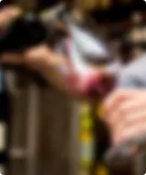What type of event is suggested in the image?
Please respond to the question with a detailed and well-explained answer.

The presence of hands surrounding the wine pouring scene implies a social atmosphere, and the caption mentions hosting events such as wedding receptions or corporate meetings, suggesting that the image is depicting a social gathering.